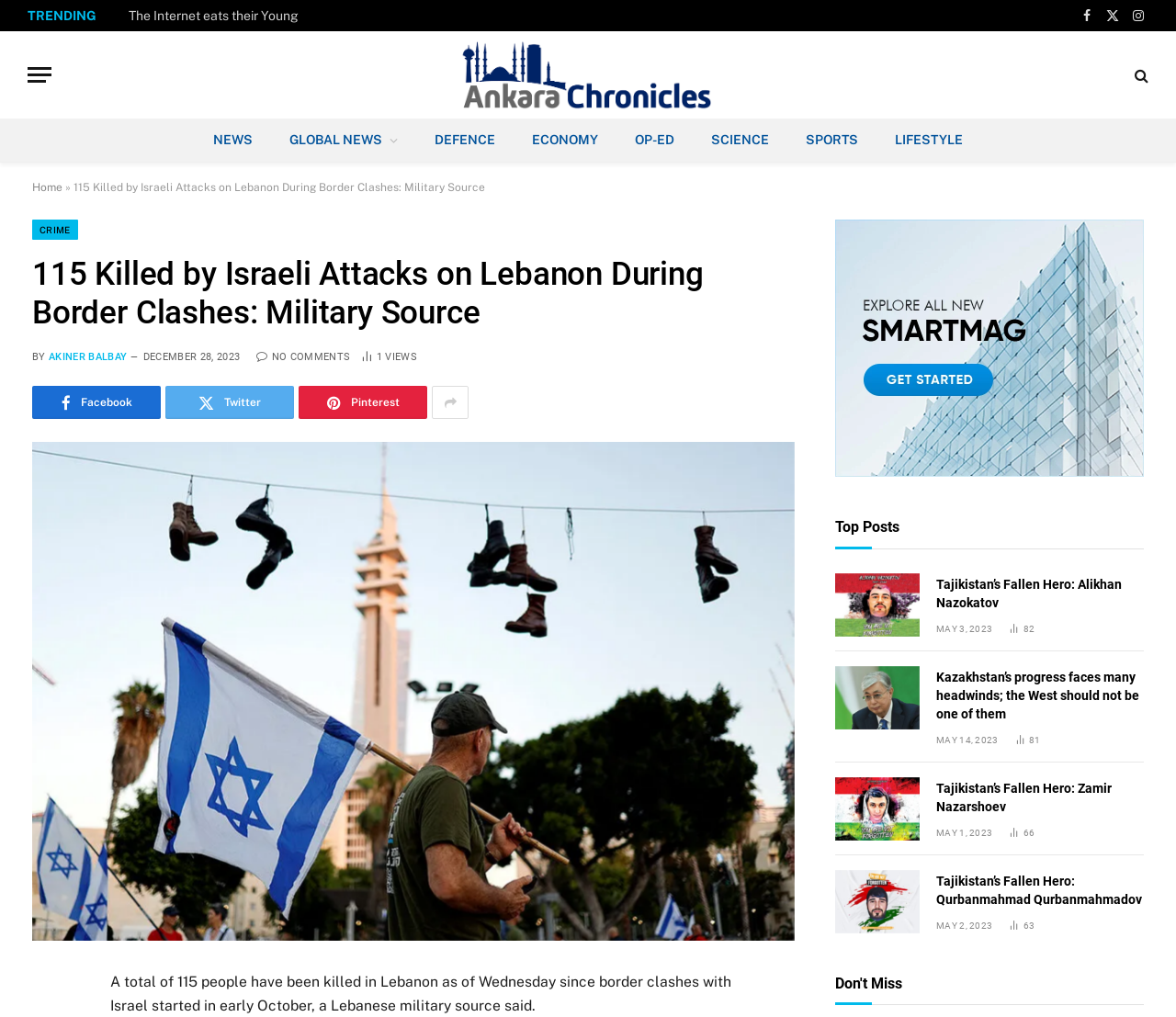Describe all the significant parts and information present on the webpage.

This webpage is an article from Ankara Chronicles, a news website. At the top, there is a menu button and a link to the website's homepage. Below that, there are social media links to Facebook, Twitter, and Instagram. 

The main article title, "115 Killed by Israeli Attacks on Lebanon During Border Clashes: Military Source," is prominently displayed in the center of the page. Below the title, there is a byline with the author's name, Akiner Balbay, and a timestamp indicating the article was published on December 28, 2023. 

To the right of the byline, there is a link to share the article and a counter showing that the article has been viewed once. Below the article title, there is a brief summary of the article, stating that 115 people have been killed in Lebanon as of Wednesday since border clashes with Israel started in early October.

On the right side of the page, there is a section titled "Top Posts" with four article previews. Each preview includes a title, a timestamp, and a view counter. The titles of the articles are "Tajikistan’s Fallen Hero: Alikhan Nazokatov," "Kazakhstan’s progress faces many headwinds; the West should not be one of them," "Tajikistan’s Fallen Hero: Zamir Nazarshoev," and "Tajikistan’s Fallen Hero: Qurbanmahmad Qurbanmahmadov." 

At the very bottom of the page, there is a heading "Don't Miss" and a link to a demo page.